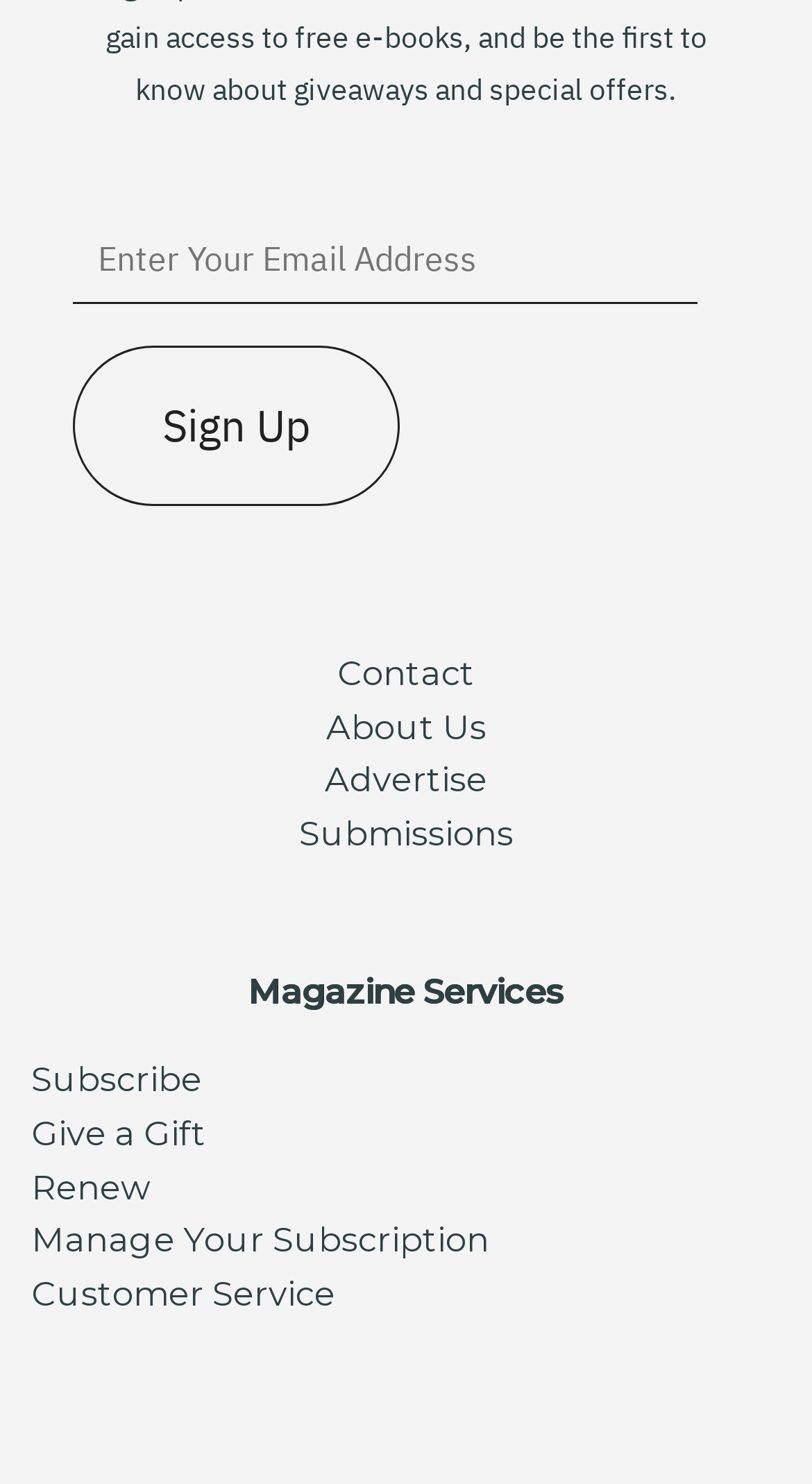Locate the bounding box coordinates of the element you need to click to accomplish the task described by this instruction: "Contact us".

[0.415, 0.44, 0.585, 0.468]